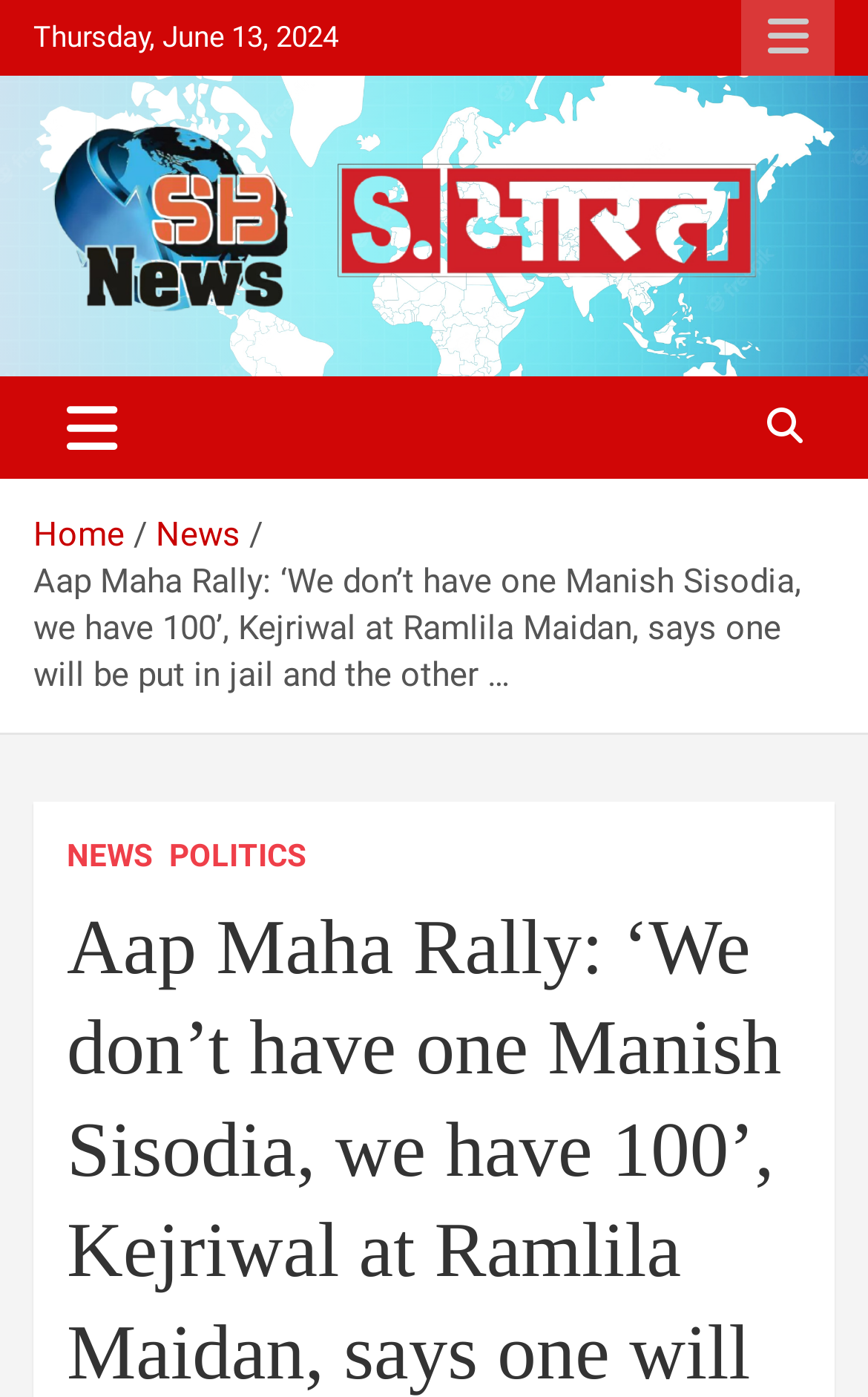Determine which piece of text is the heading of the webpage and provide it.

Aap Maha Rally: ‘We don’t have one Manish Sisodia, we have 100’, Kejriwal at Ramlila Maidan, says one will be put in jail and the other …